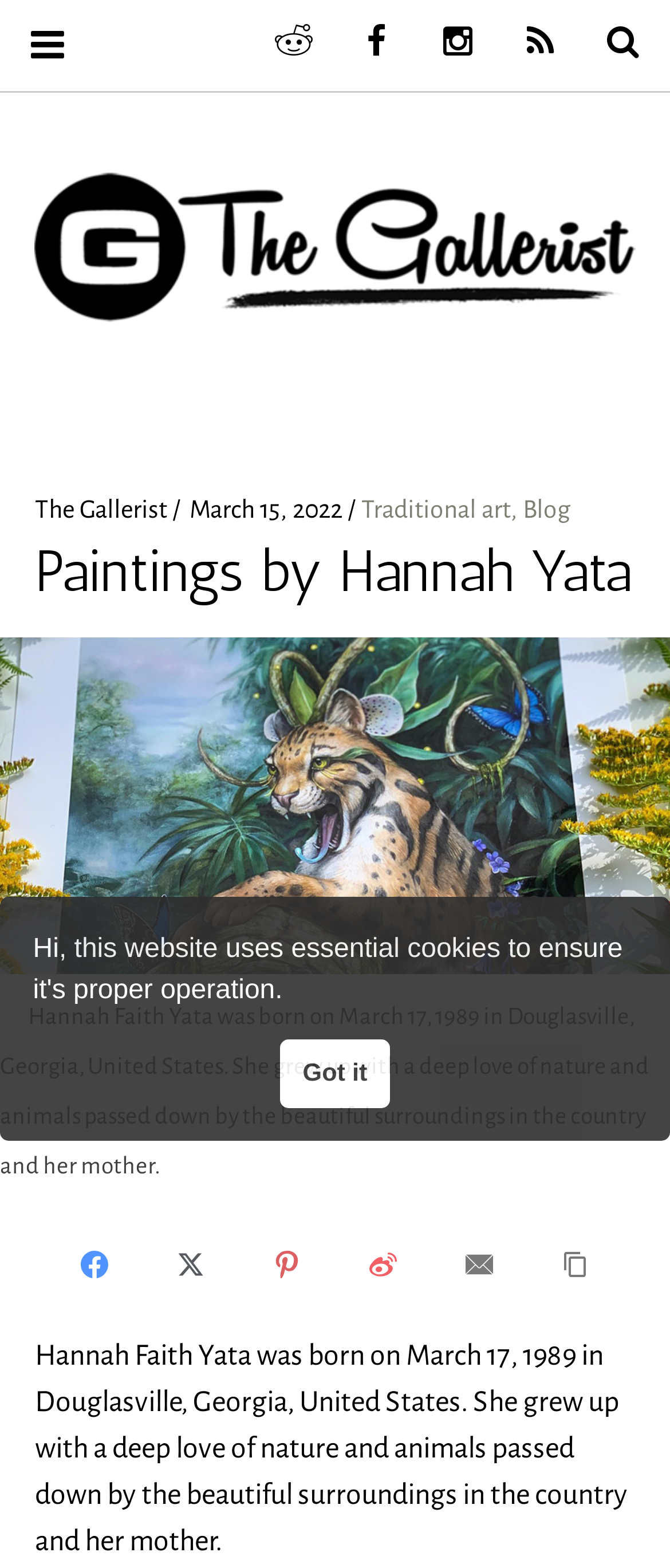Locate the bounding box coordinates of the clickable region necessary to complete the following instruction: "Visit the blog". Provide the coordinates in the format of four float numbers between 0 and 1, i.e., [left, top, right, bottom].

[0.78, 0.316, 0.852, 0.334]